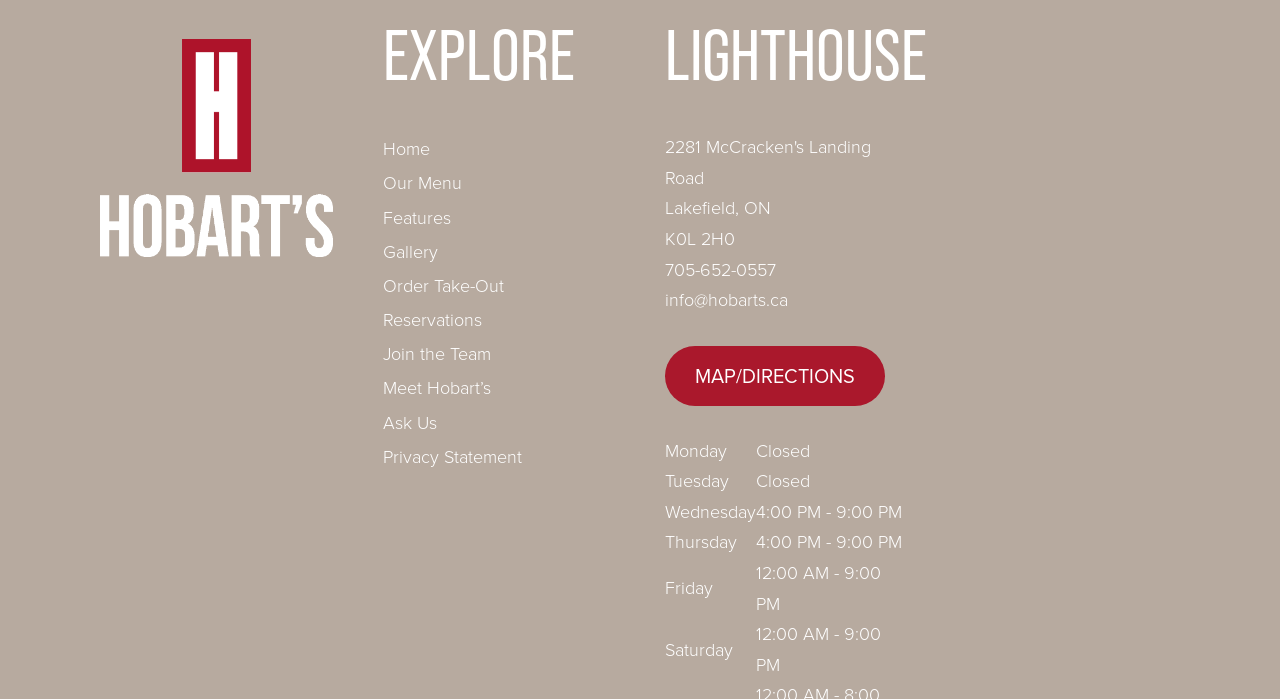Identify the bounding box for the described UI element: "baby shower gifts".

None